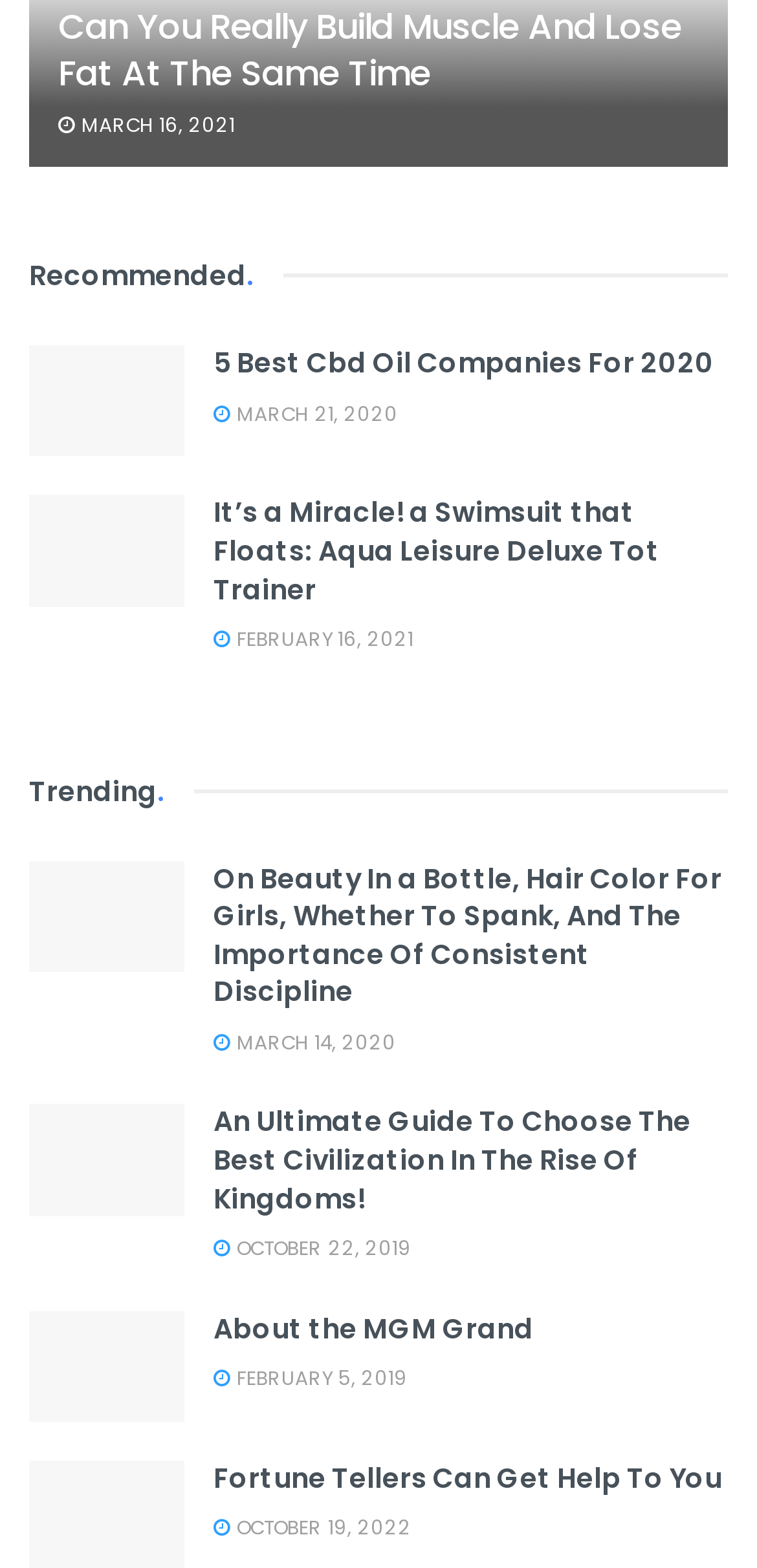Specify the bounding box coordinates of the region I need to click to perform the following instruction: "Learn about the best CBD oil companies". The coordinates must be four float numbers in the range of 0 to 1, i.e., [left, top, right, bottom].

[0.038, 0.221, 0.244, 0.291]